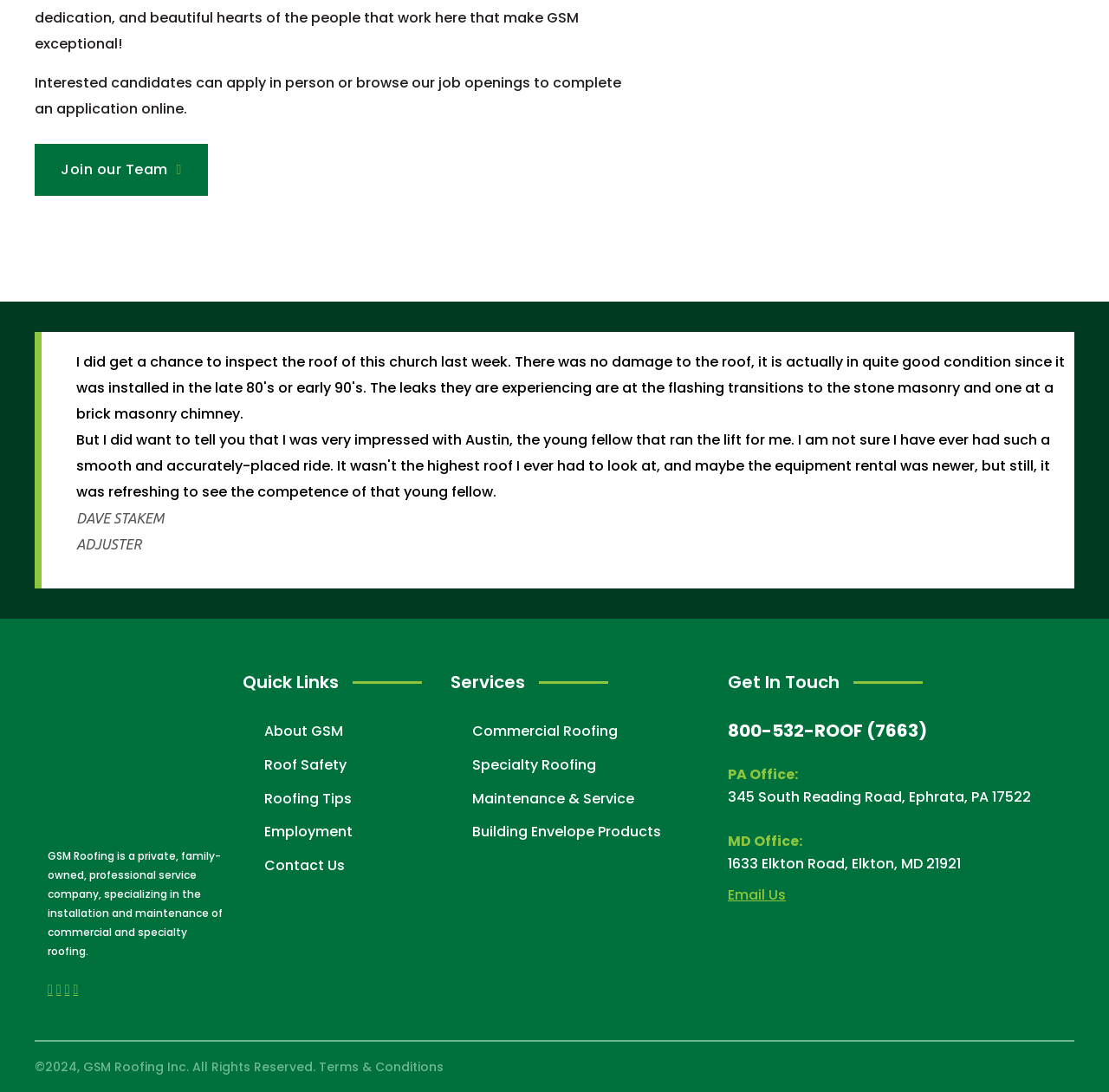Locate the bounding box coordinates of the clickable element to fulfill the following instruction: "Click About GSM". Provide the coordinates as four float numbers between 0 and 1 in the format [left, top, right, bottom].

[0.234, 0.66, 0.309, 0.679]